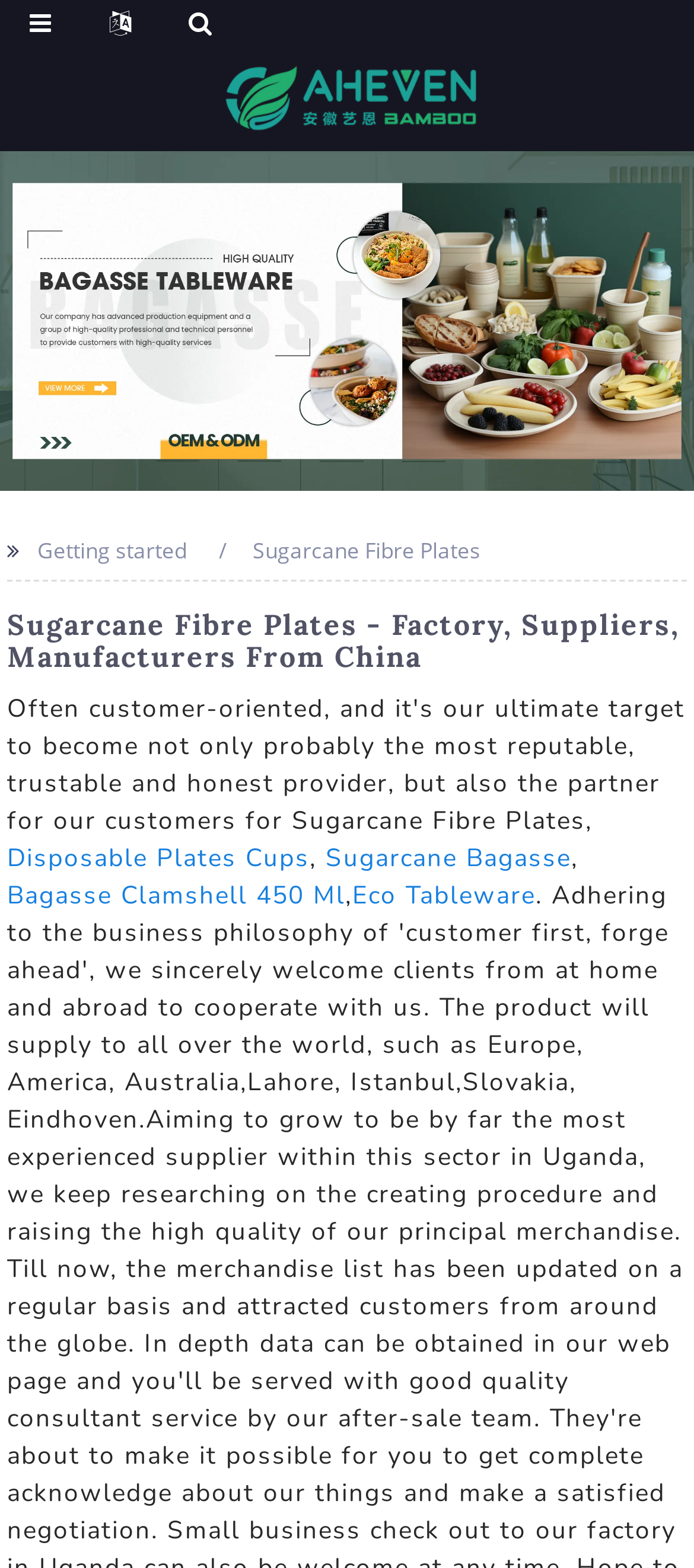Respond to the following question with a brief word or phrase:
What is the logo on the top left?

YIEN LOGO